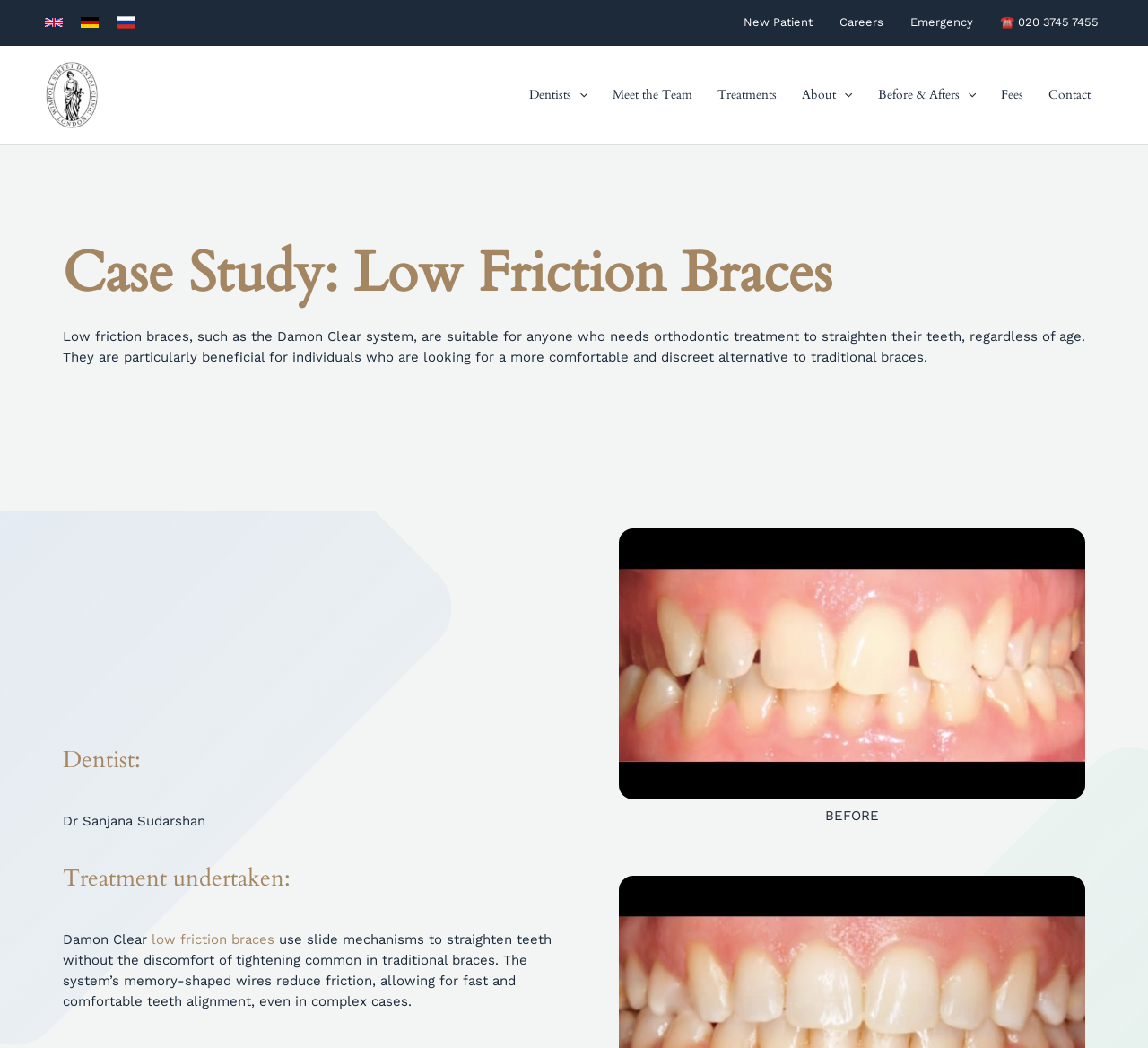Identify the bounding box coordinates for the region of the element that should be clicked to carry out the instruction: "Read more about low friction braces". The bounding box coordinates should be four float numbers between 0 and 1, i.e., [left, top, right, bottom].

[0.132, 0.888, 0.239, 0.904]